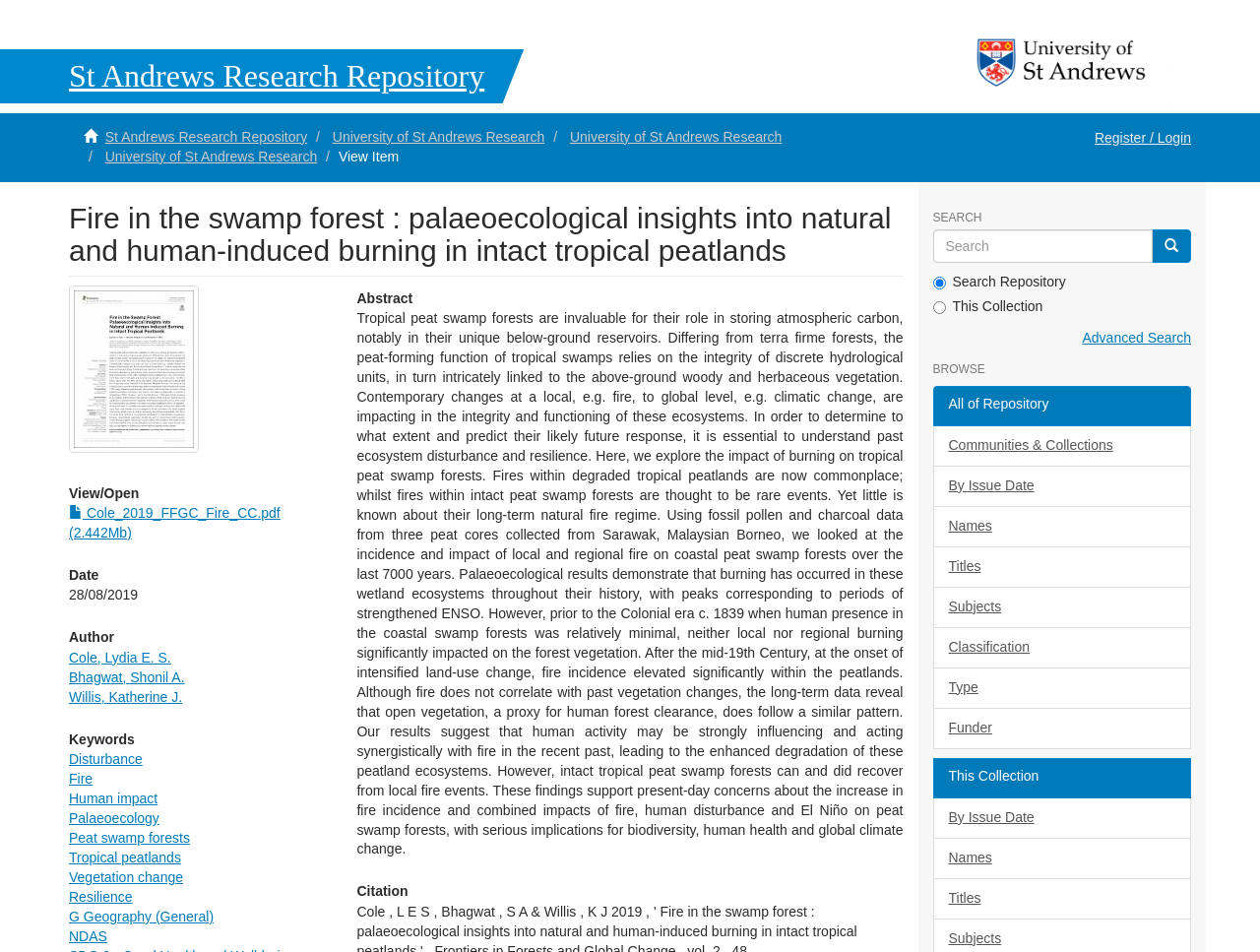Provide a thorough and detailed response to the question by examining the image: 
What is the file format of the downloadable file?

I found the answer by looking at the link that says 'Cole_2019_FFGC_Fire_CC.pdf', which indicates that the file is in PDF format.